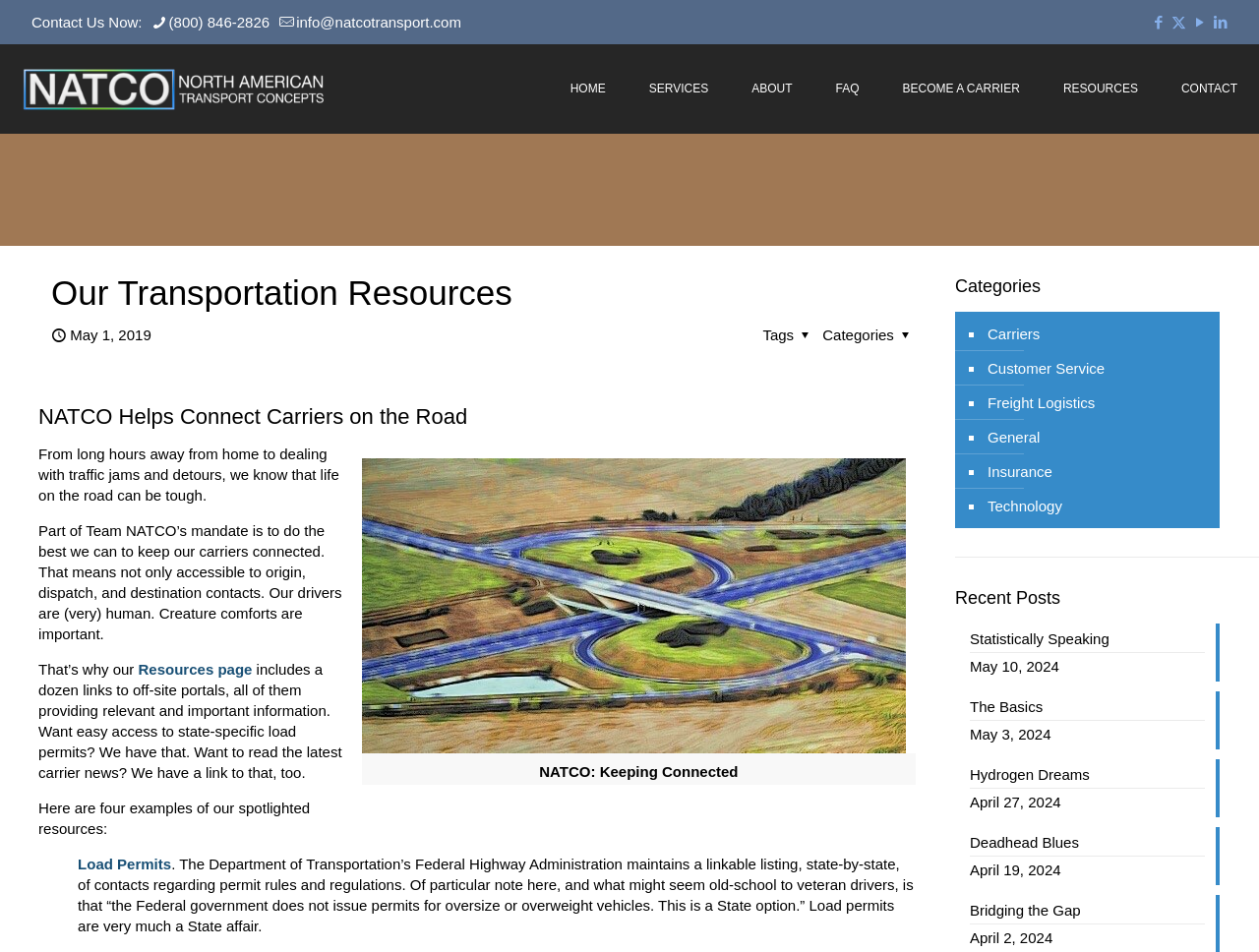Could you indicate the bounding box coordinates of the region to click in order to complete this instruction: "Check the Load Permits link".

[0.062, 0.899, 0.136, 0.916]